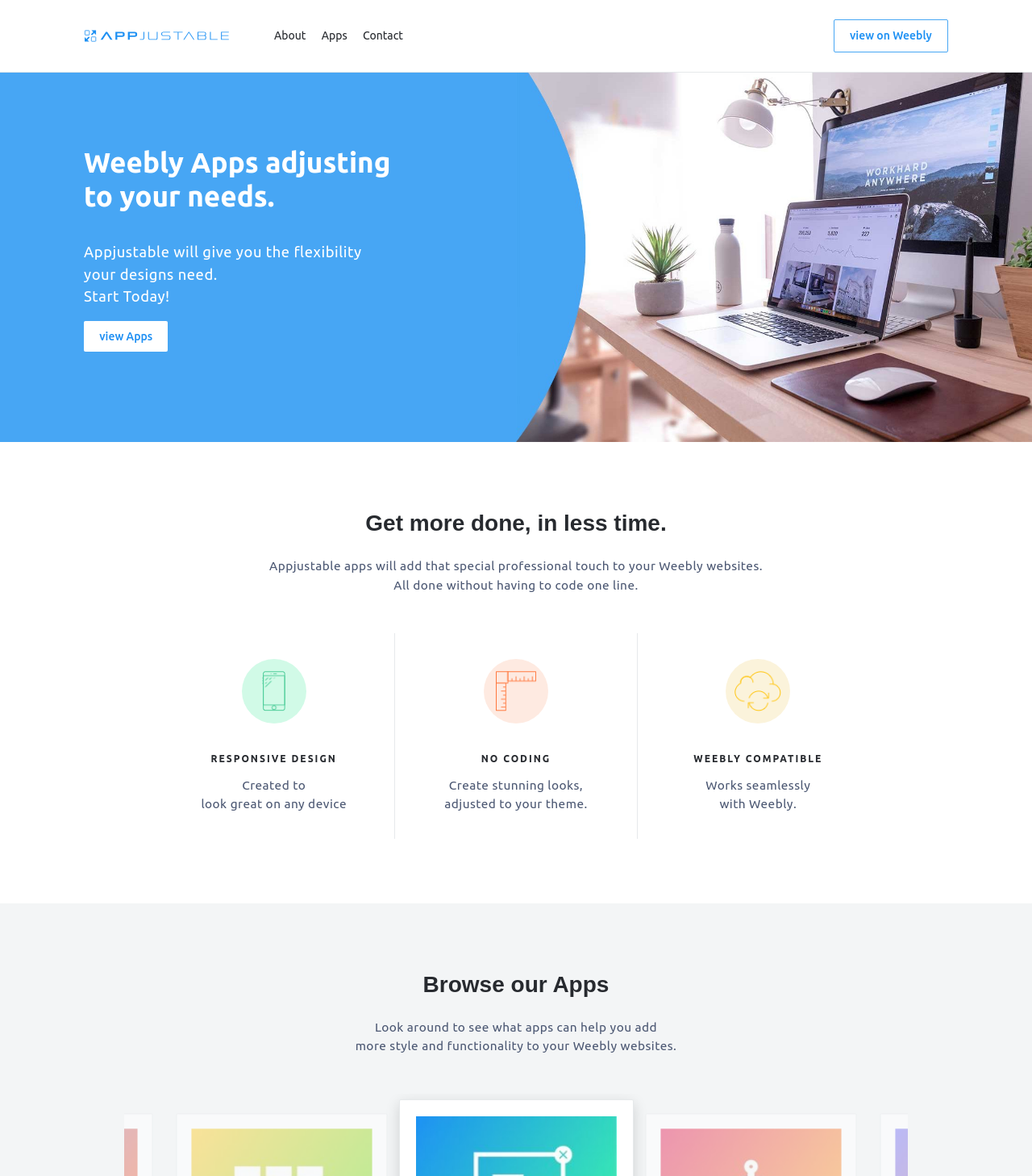What is Appjustable about?
Using the visual information from the image, give a one-word or short-phrase answer.

Creating apps and elements